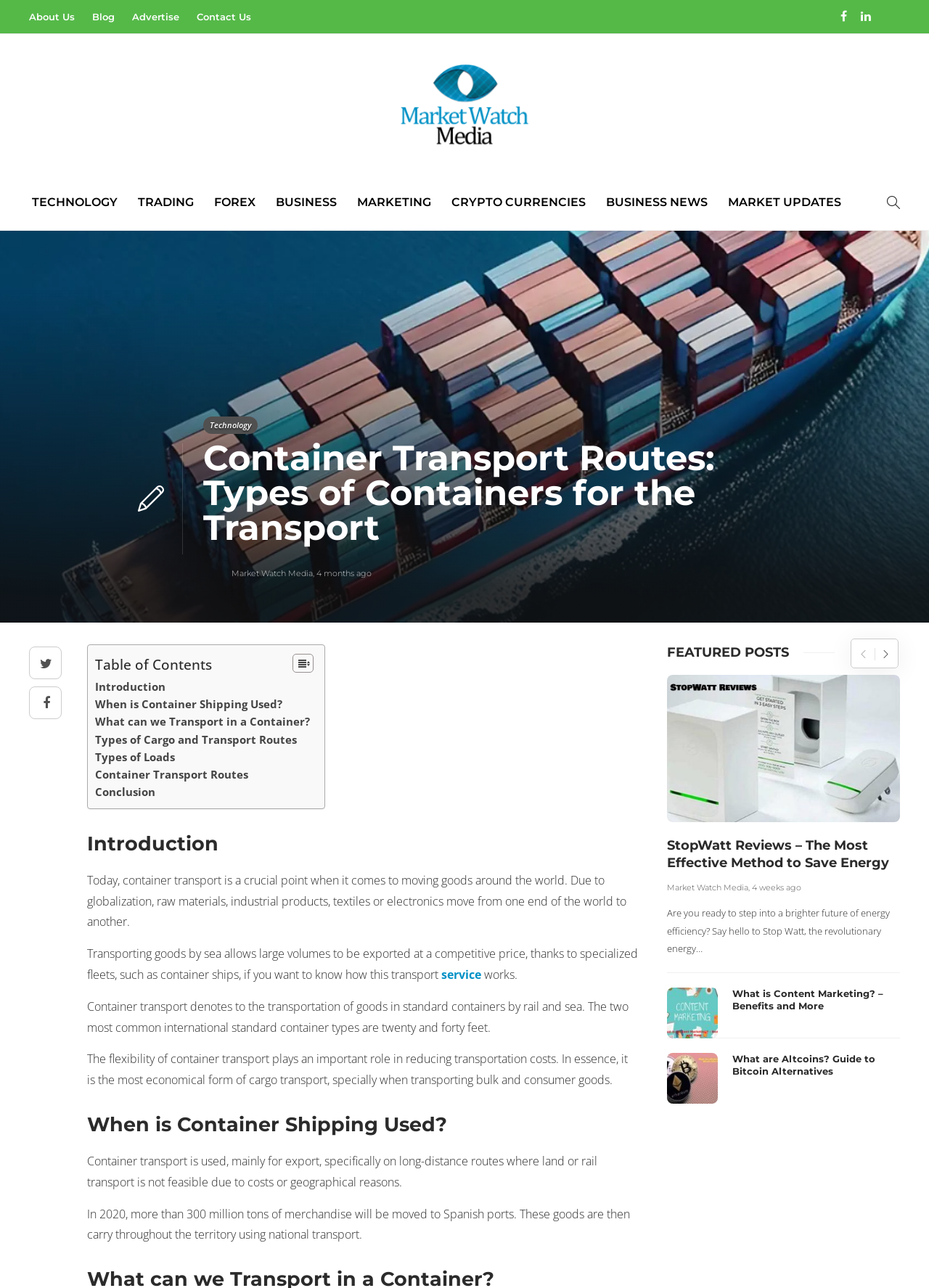Generate the text content of the main headline of the webpage.

Container Transport Routes: Types of Containers for the Transport